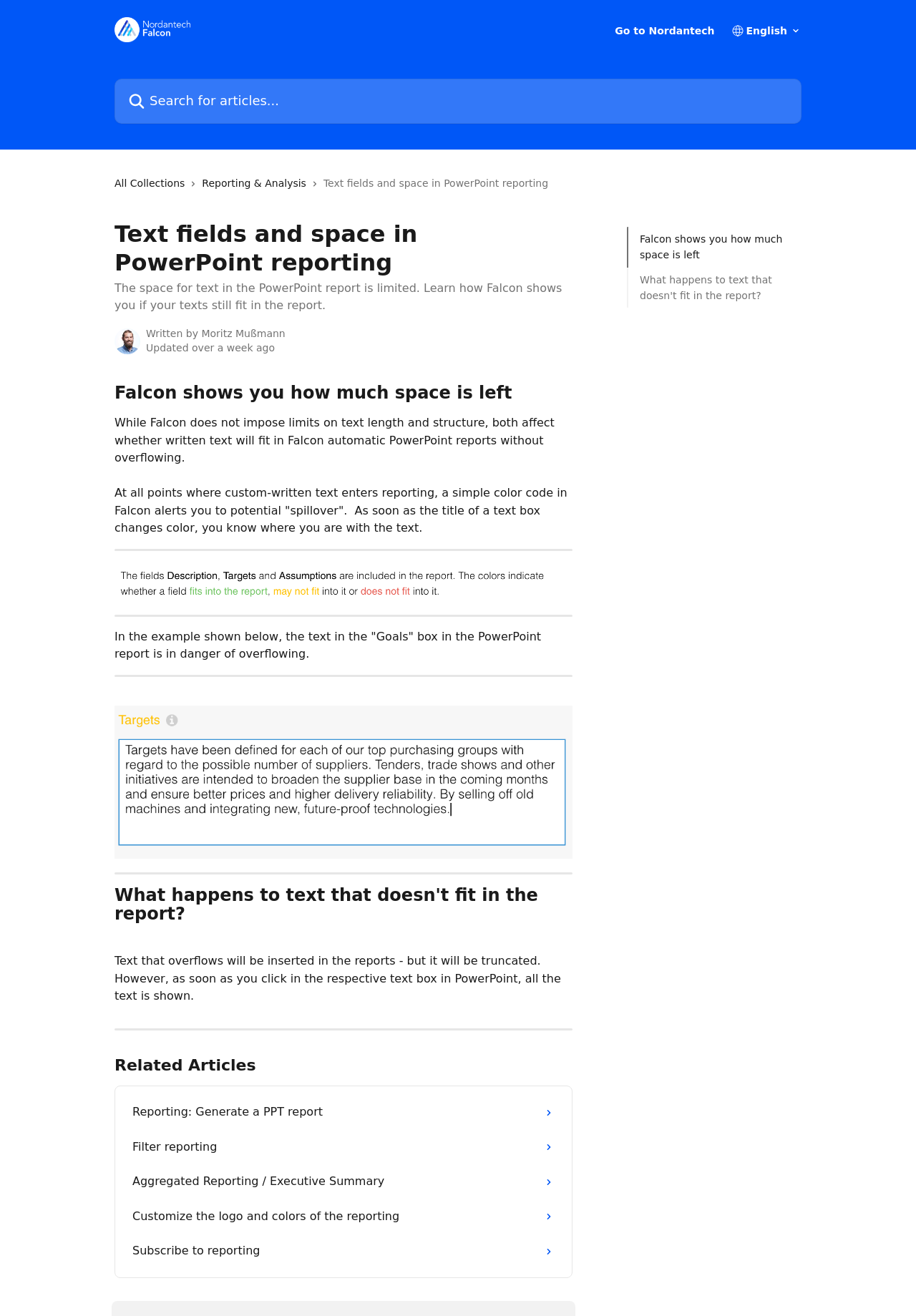What is the main heading of this webpage? Please extract and provide it.

Falcon shows you how much space is left